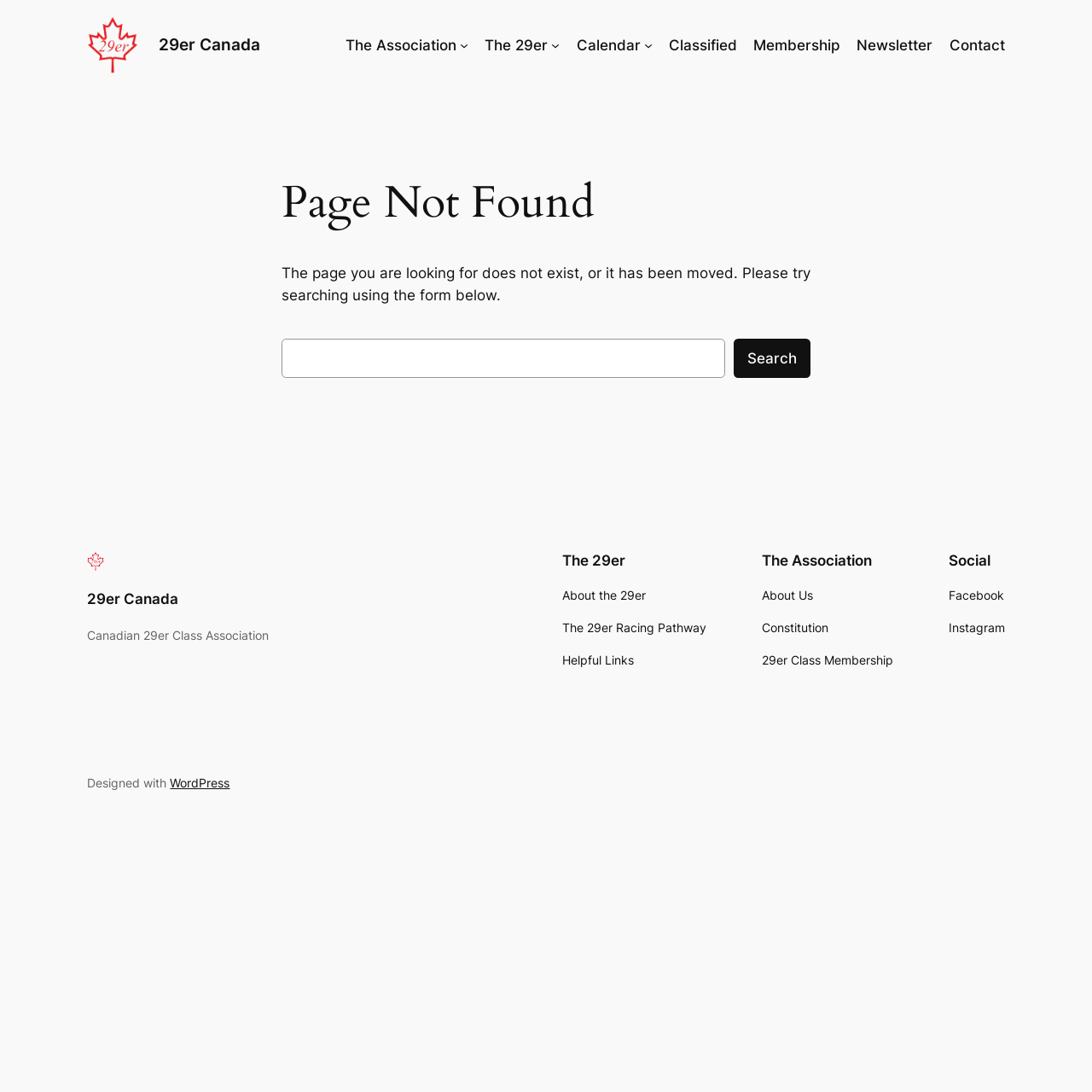Predict the bounding box of the UI element that fits this description: "Instagram".

[0.868, 0.566, 0.92, 0.584]